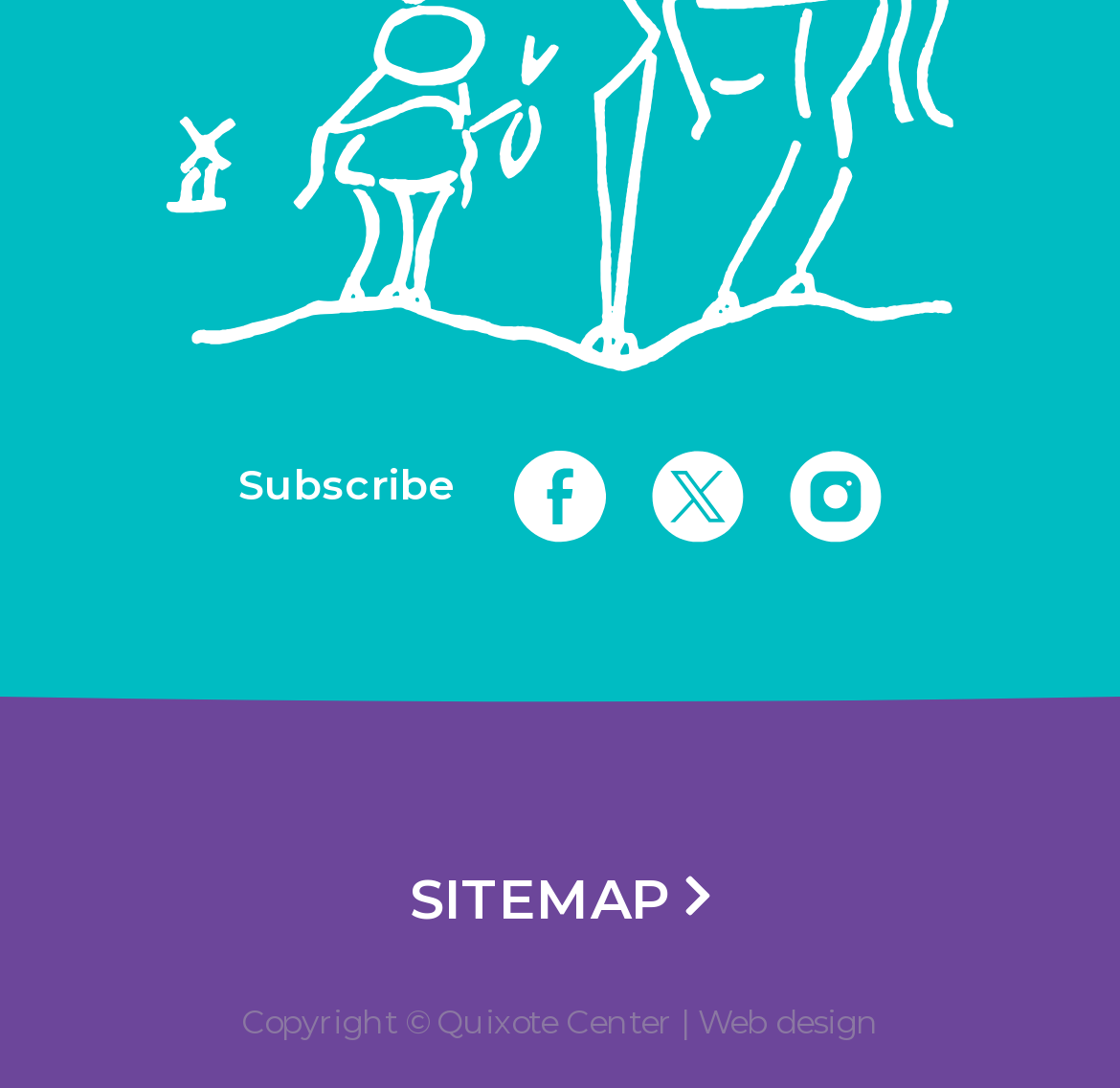Answer the question in a single word or phrase:
What is the first link on the webpage?

Home